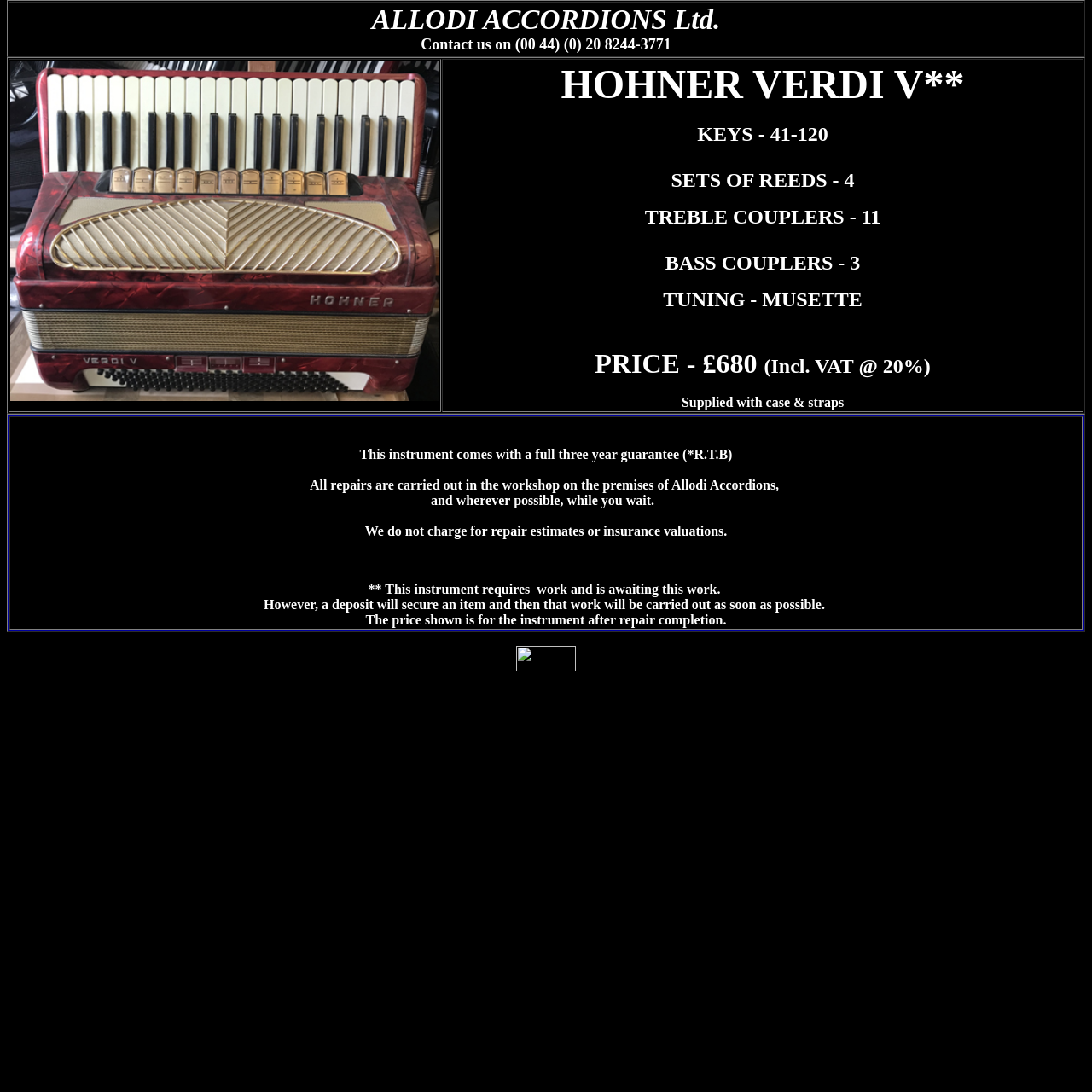What is the brand of the accordion?
Examine the screenshot and reply with a single word or phrase.

HOHNER VERDI